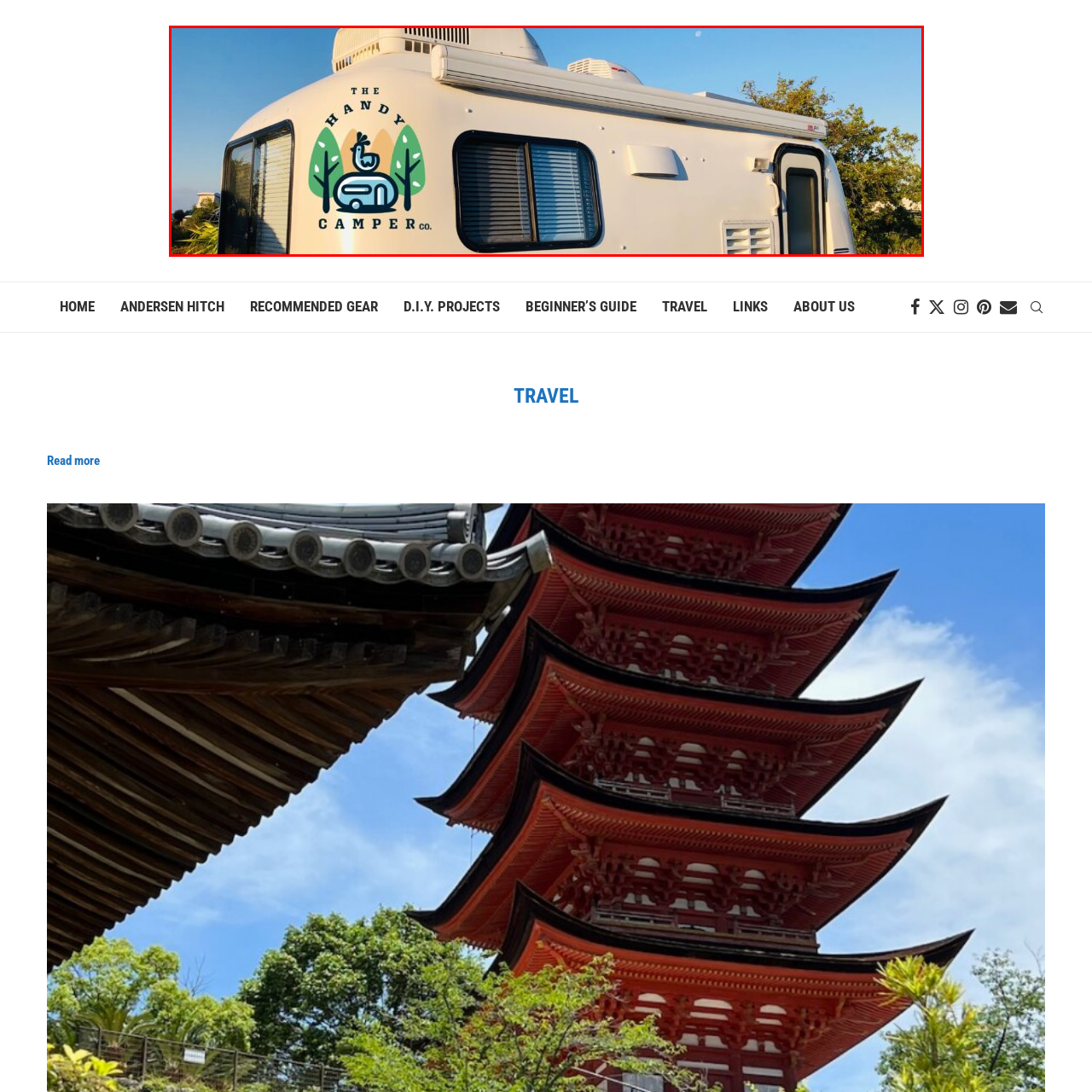Provide an in-depth description of the scene highlighted by the red boundary in the image.

The image showcases a bright and inviting camper, prominently featuring the logo of "The Handy Camper Co." The logo is designed with playful elements, including stylized trees that frame a camper icon, symbolizing adventure and the joy of camping. The sleek white exterior of the camper reflects the warm sunlight, highlighting its rounded edges and functional design. In the background, a clear blue sky with a visible moon adds a serene atmosphere, suggesting a perfect day for exploration. This visual representation captures the essence of outdoor escapades and the spirit of community among camping enthusiasts, inviting viewers to embark on their own travel adventures.